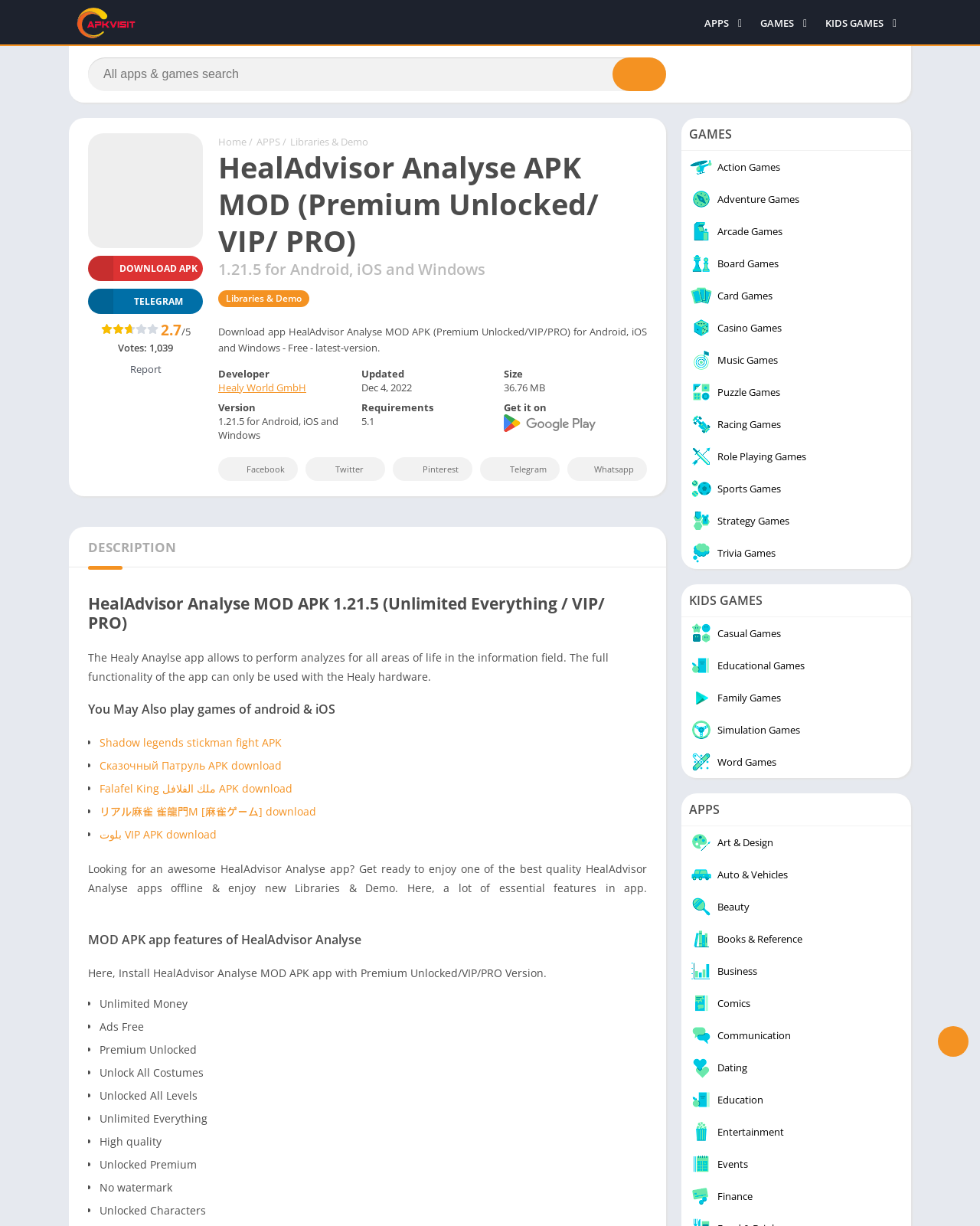Please specify the coordinates of the bounding box for the element that should be clicked to carry out this instruction: "Browse Realtor Listings". The coordinates must be four float numbers between 0 and 1, formatted as [left, top, right, bottom].

None